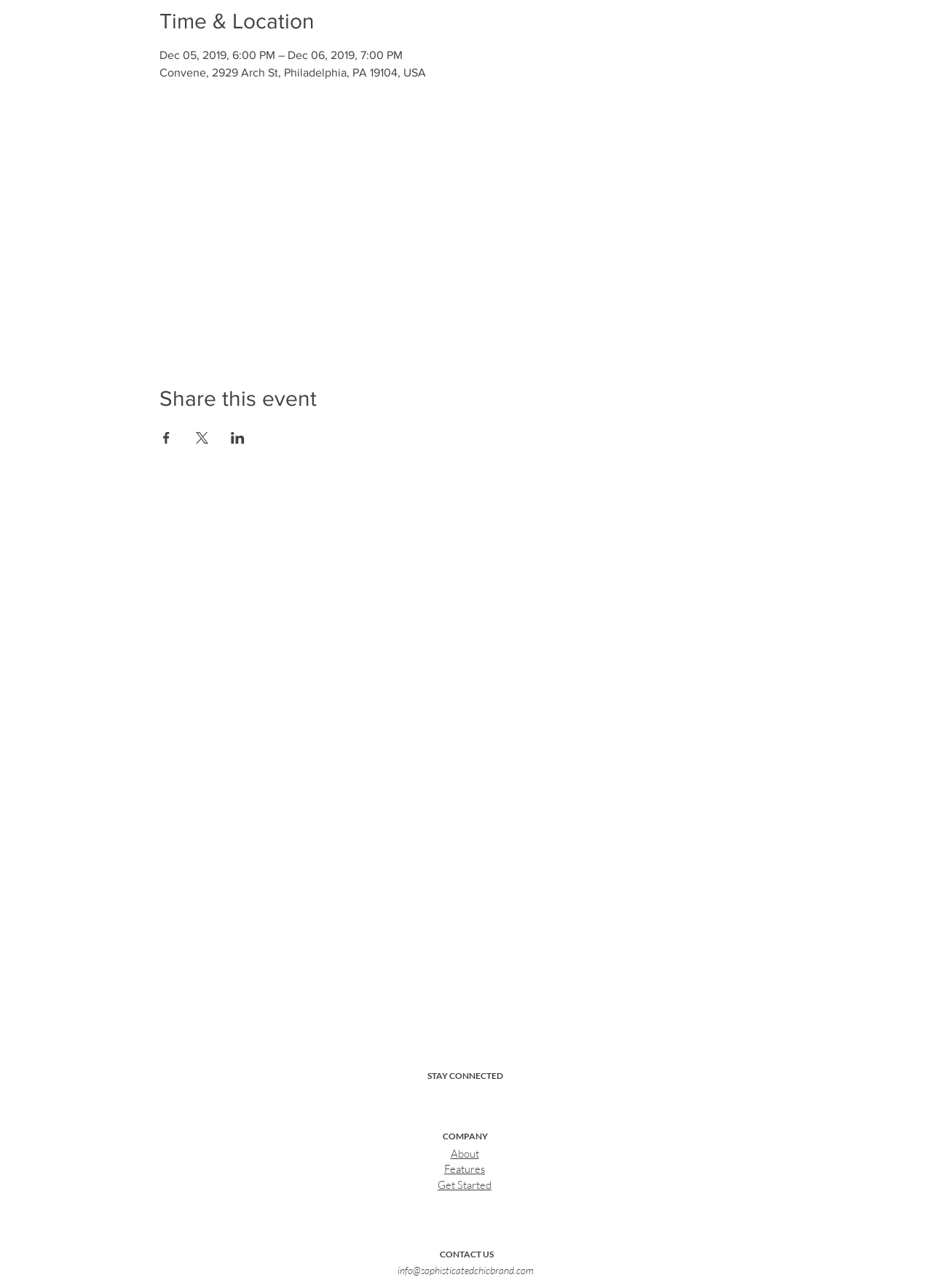Please determine the bounding box coordinates of the element to click in order to execute the following instruction: "Get Started". The coordinates should be four float numbers between 0 and 1, specified as [left, top, right, bottom].

[0.47, 0.915, 0.527, 0.925]